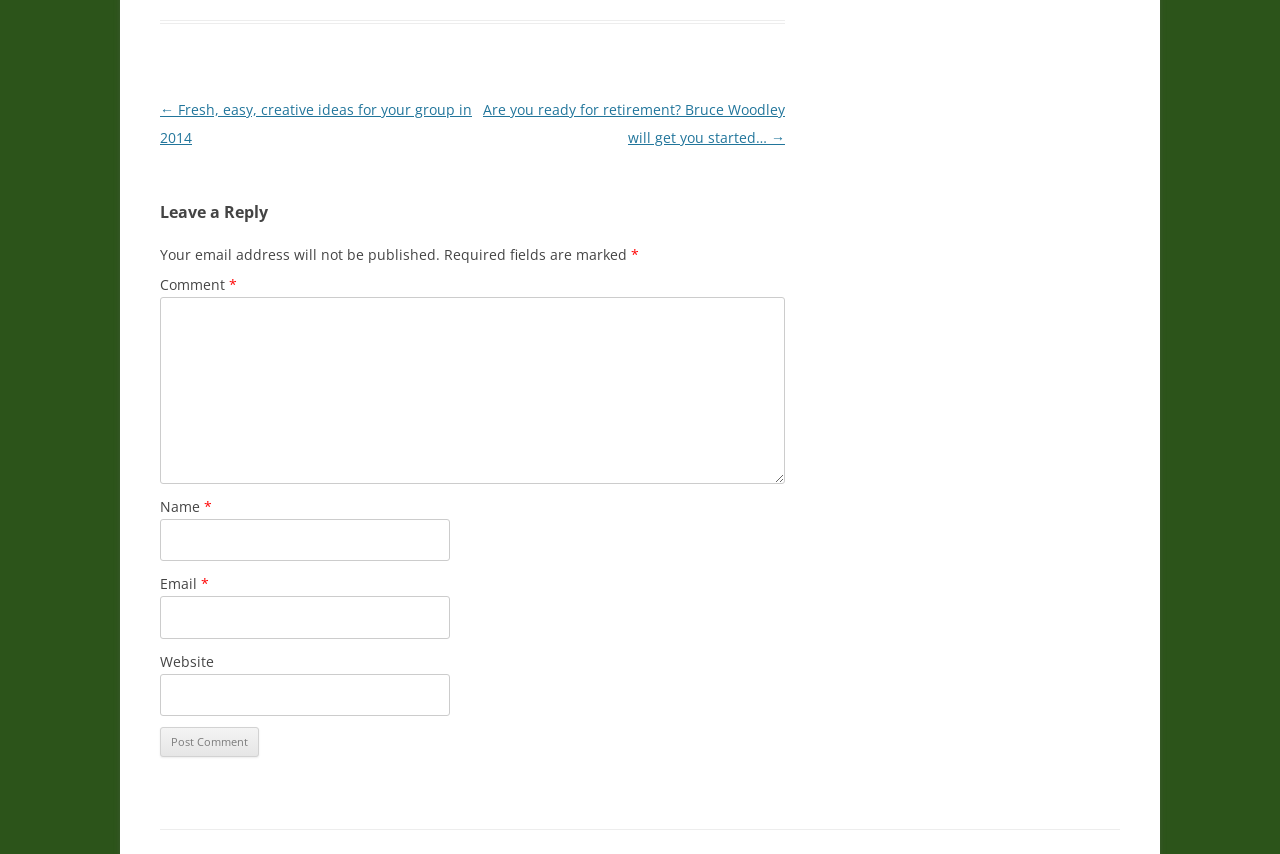Can you find the bounding box coordinates for the UI element given this description: "parent_node: Website name="url""? Provide the coordinates as four float numbers between 0 and 1: [left, top, right, bottom].

[0.125, 0.789, 0.351, 0.839]